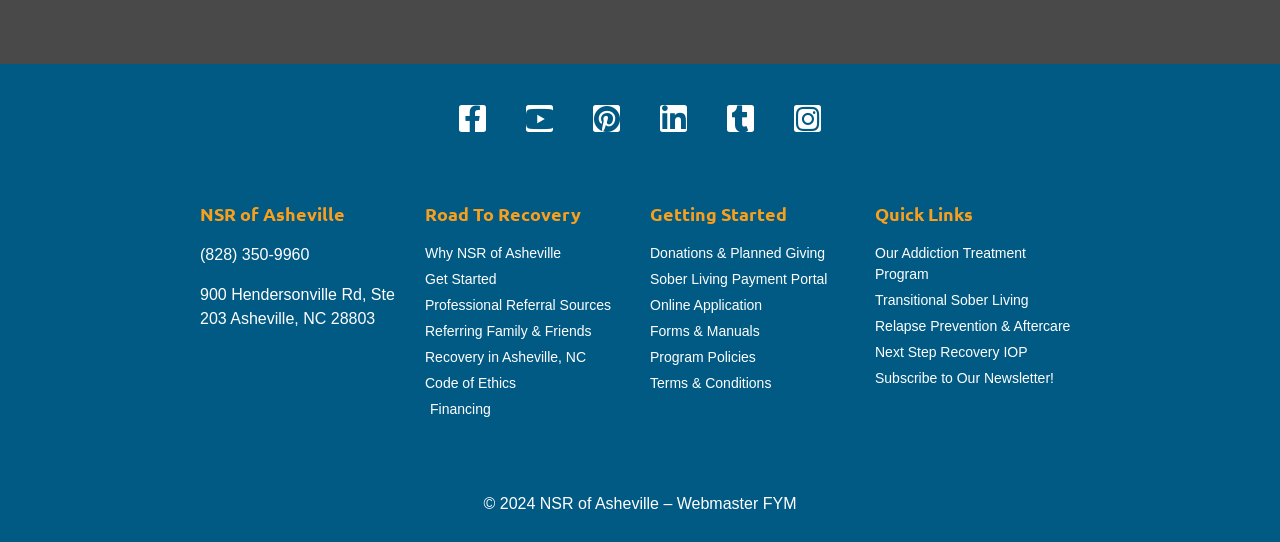Given the webpage screenshot and the description, determine the bounding box coordinates (top-left x, top-left y, bottom-right x, bottom-right y) that define the location of the UI element matching this description: Professional Referral Sources

[0.332, 0.544, 0.492, 0.583]